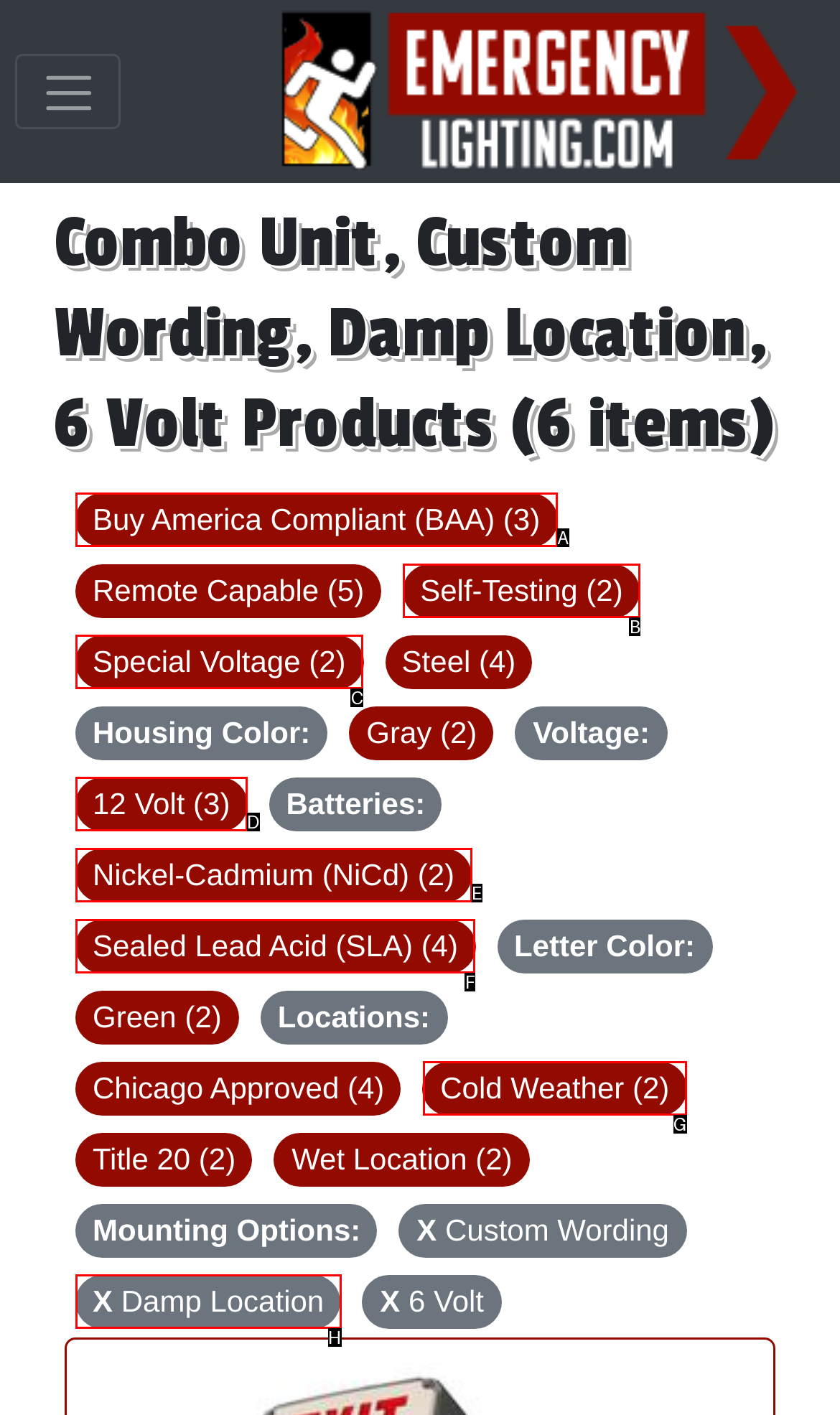Which lettered UI element aligns with this description: Buy America Compliant (BAA) (3)
Provide your answer using the letter from the available choices.

A